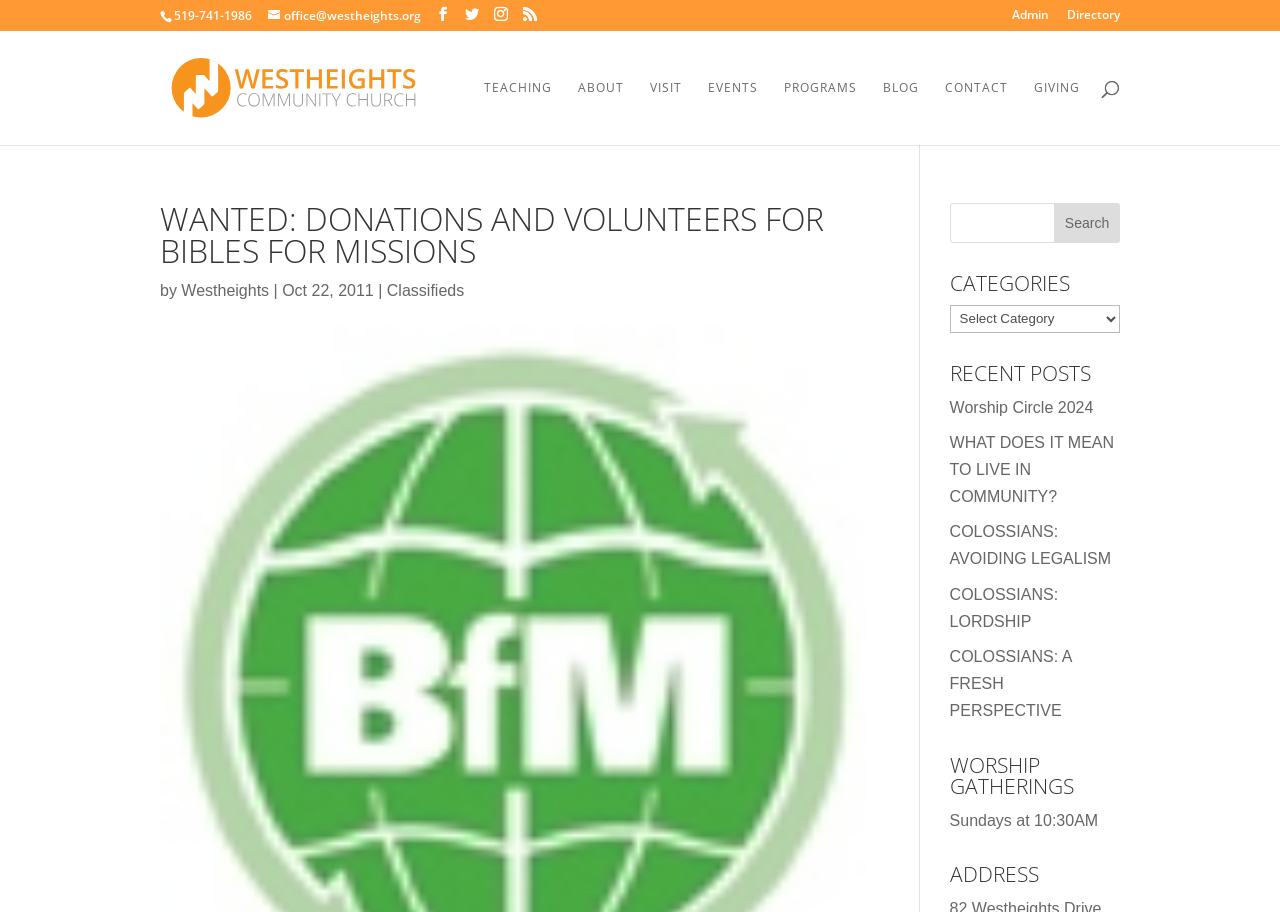Locate the bounding box coordinates of the clickable area needed to fulfill the instruction: "Read the blog".

[0.69, 0.089, 0.718, 0.159]